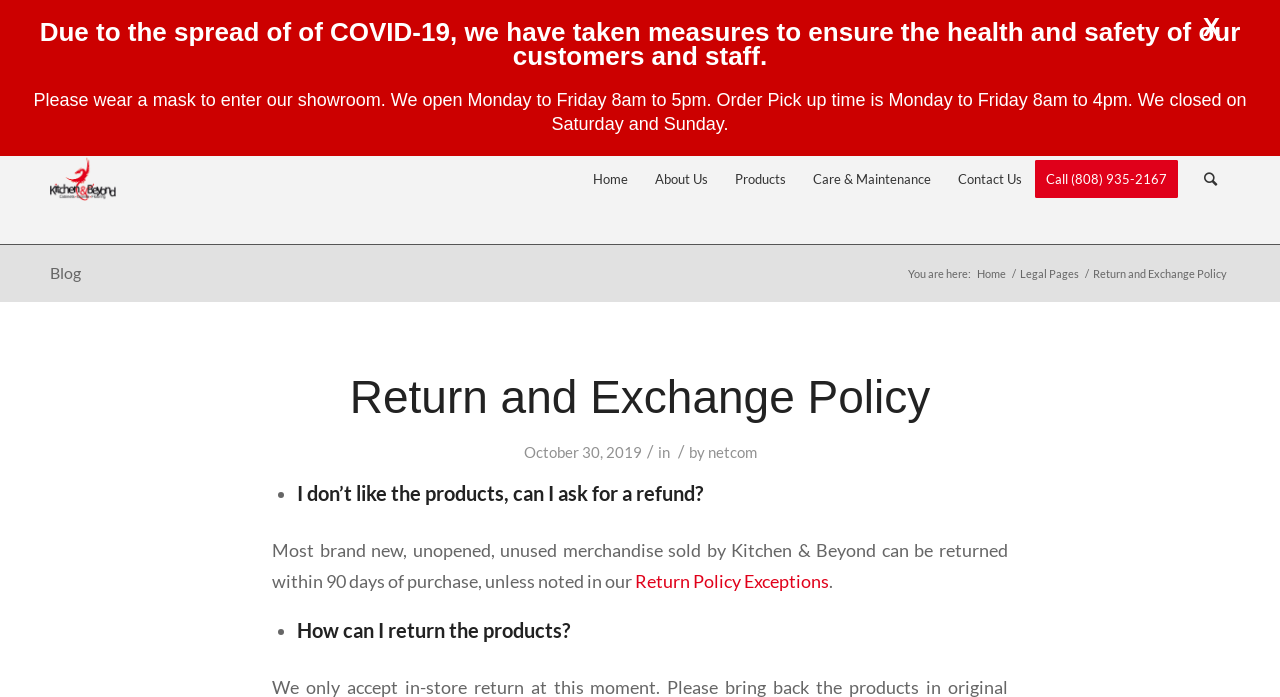What is the name of the company?
Please answer the question with as much detail and depth as you can.

The webpage has a link with the text 'Kitchen & Beyond, Hilo Hawaii' which suggests that Kitchen & Beyond is the name of the company.